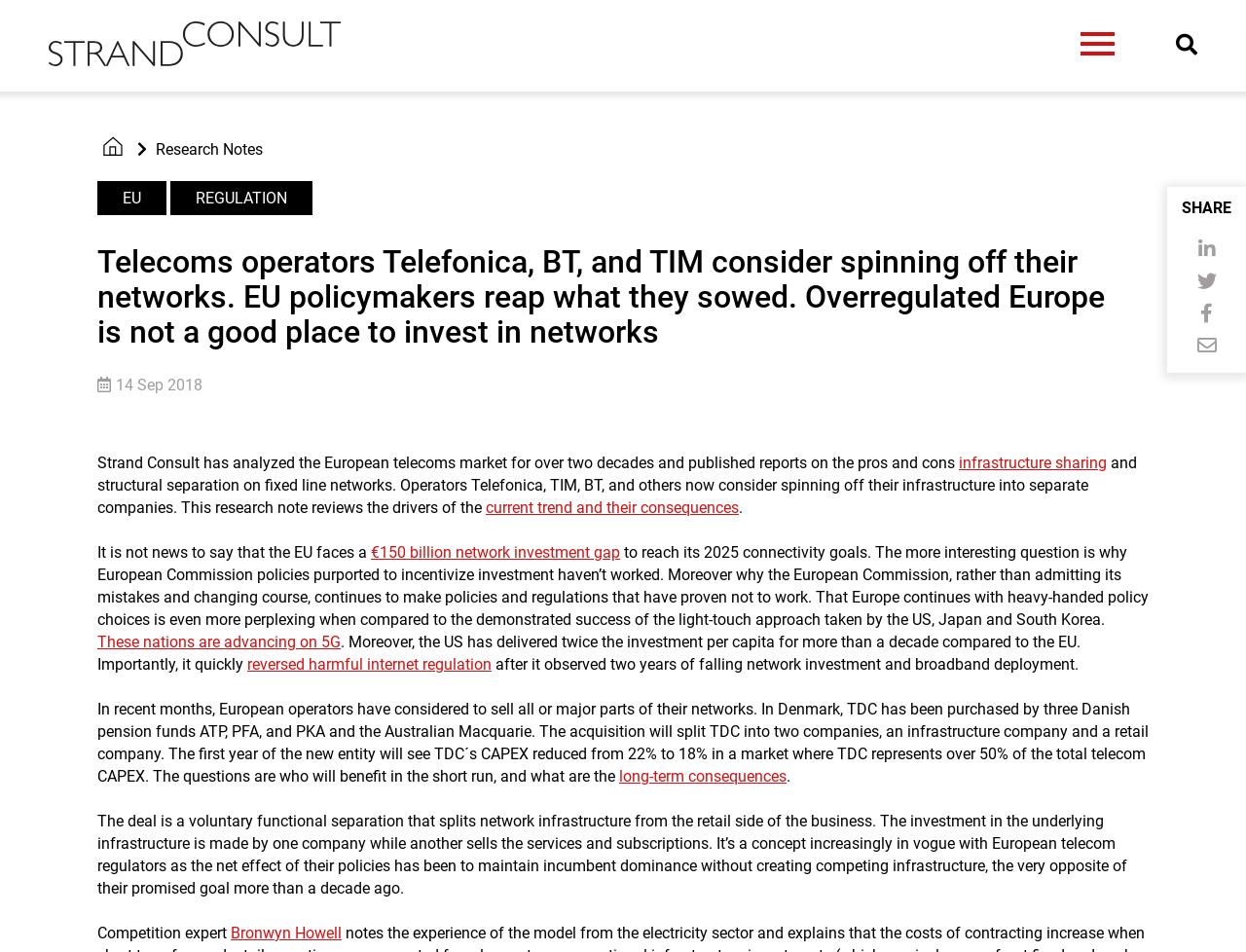What is the name of the competition expert mentioned?
Please respond to the question thoroughly and include all relevant details.

The name of the competition expert mentioned is Bronwyn Howell, which can be inferred from the text 'Competition expert Bronwyn Howell' at the bottom of the webpage.